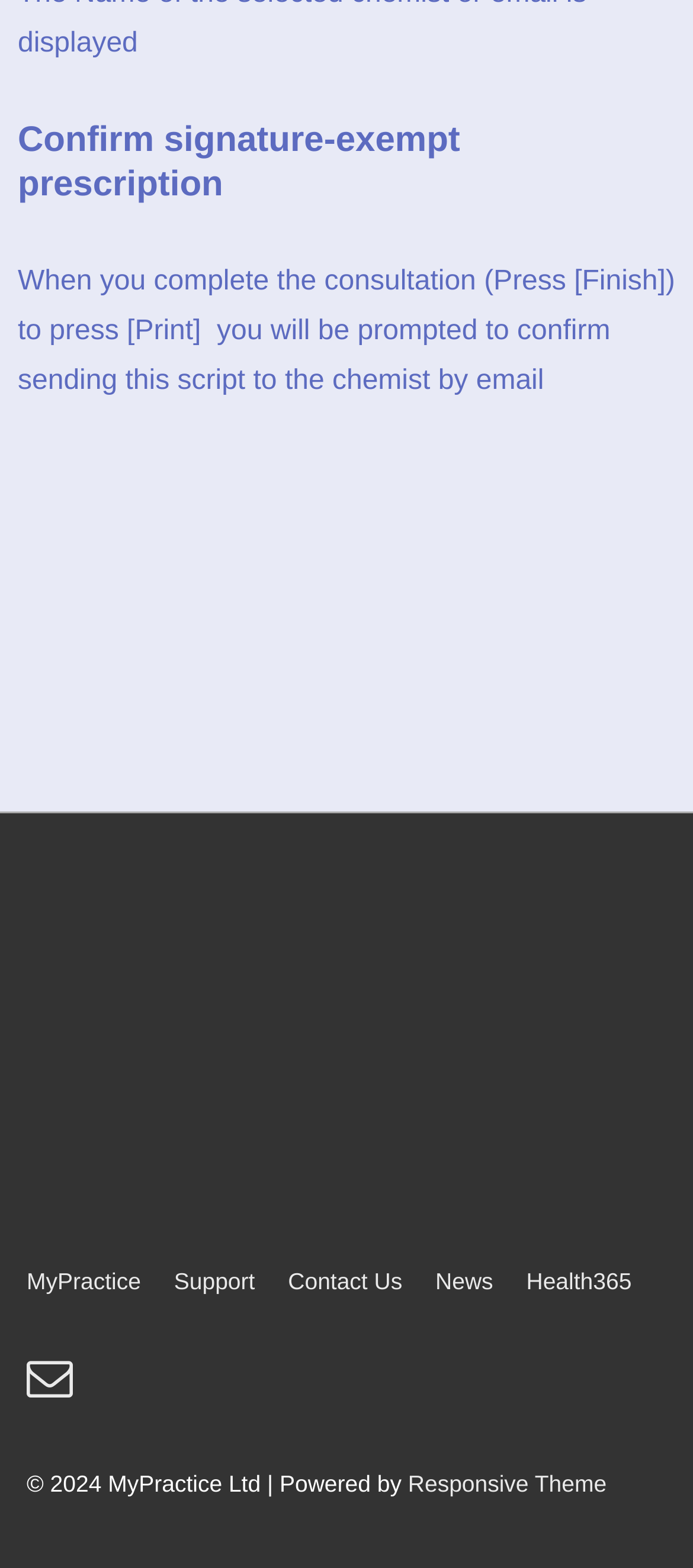How many links are present in the footer menu?
Using the image provided, answer with just one word or phrase.

5